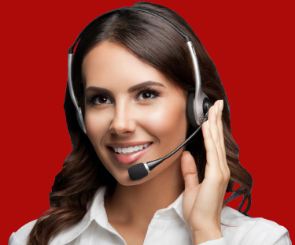What is the dominant color of the background?
Give a single word or phrase as your answer by examining the image.

Red